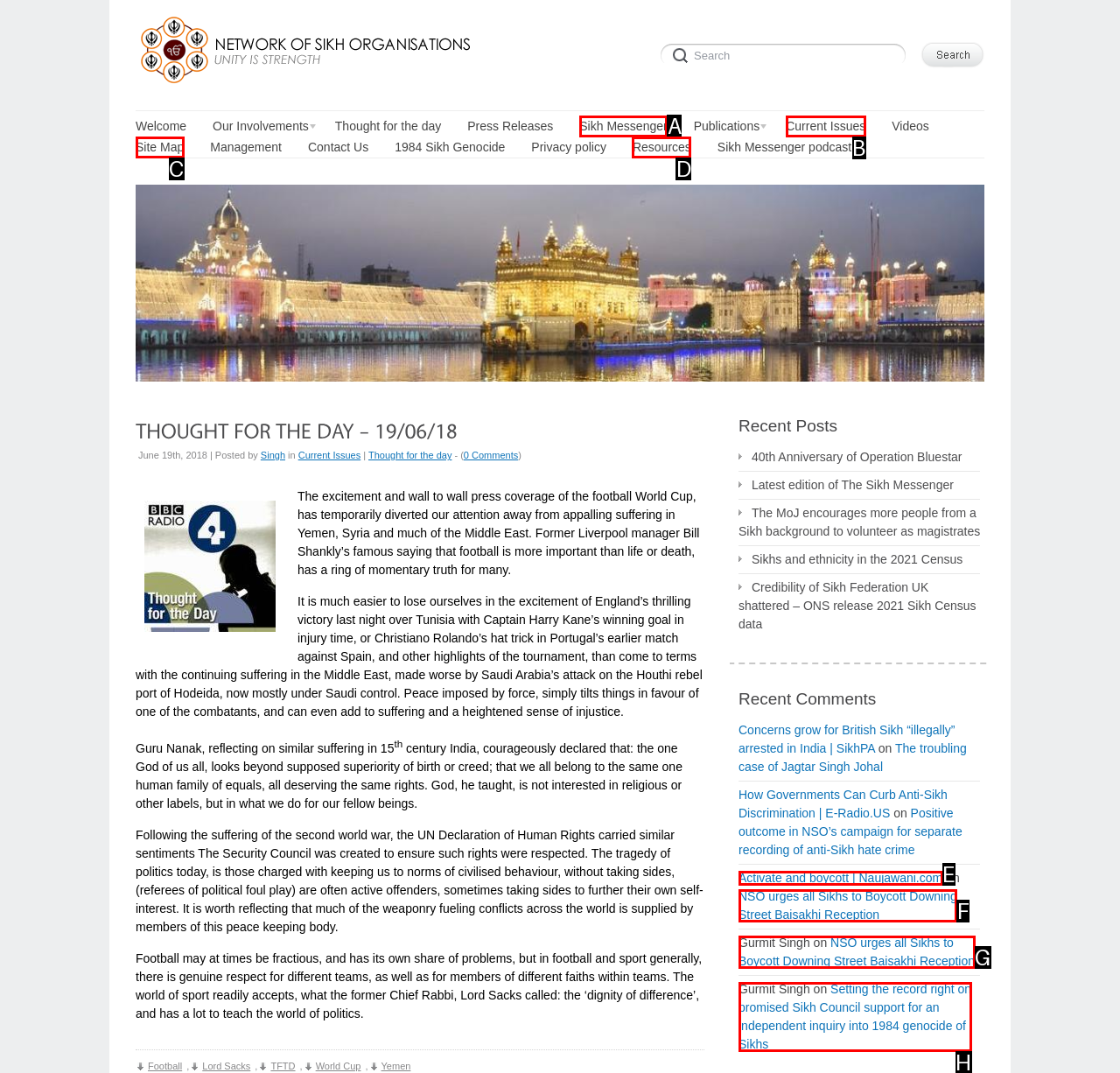Based on the given description: Site Map, identify the correct option and provide the corresponding letter from the given choices directly.

C